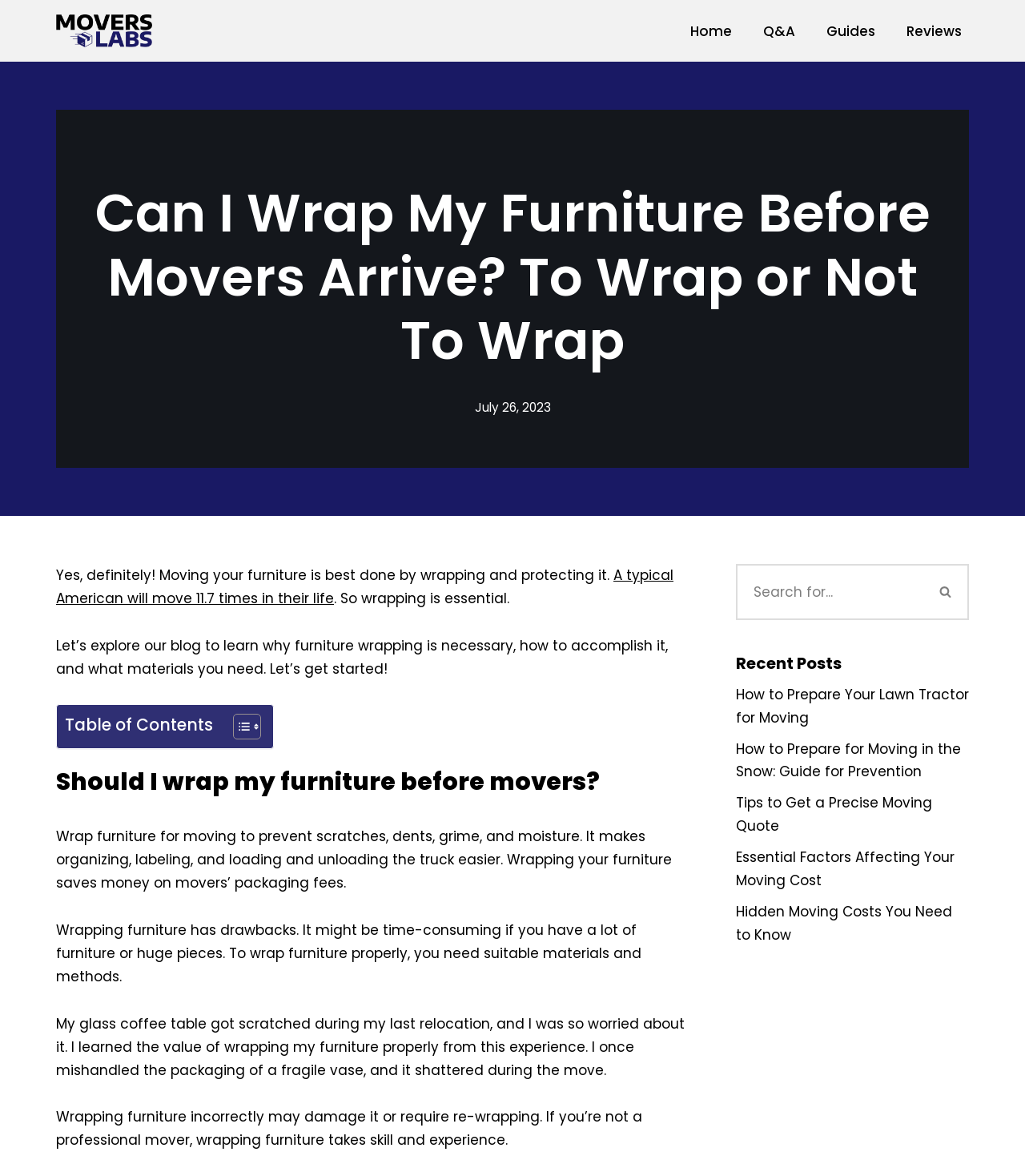Determine the bounding box coordinates of the area to click in order to meet this instruction: "Read the 'Q&A' section".

[0.745, 0.017, 0.776, 0.036]